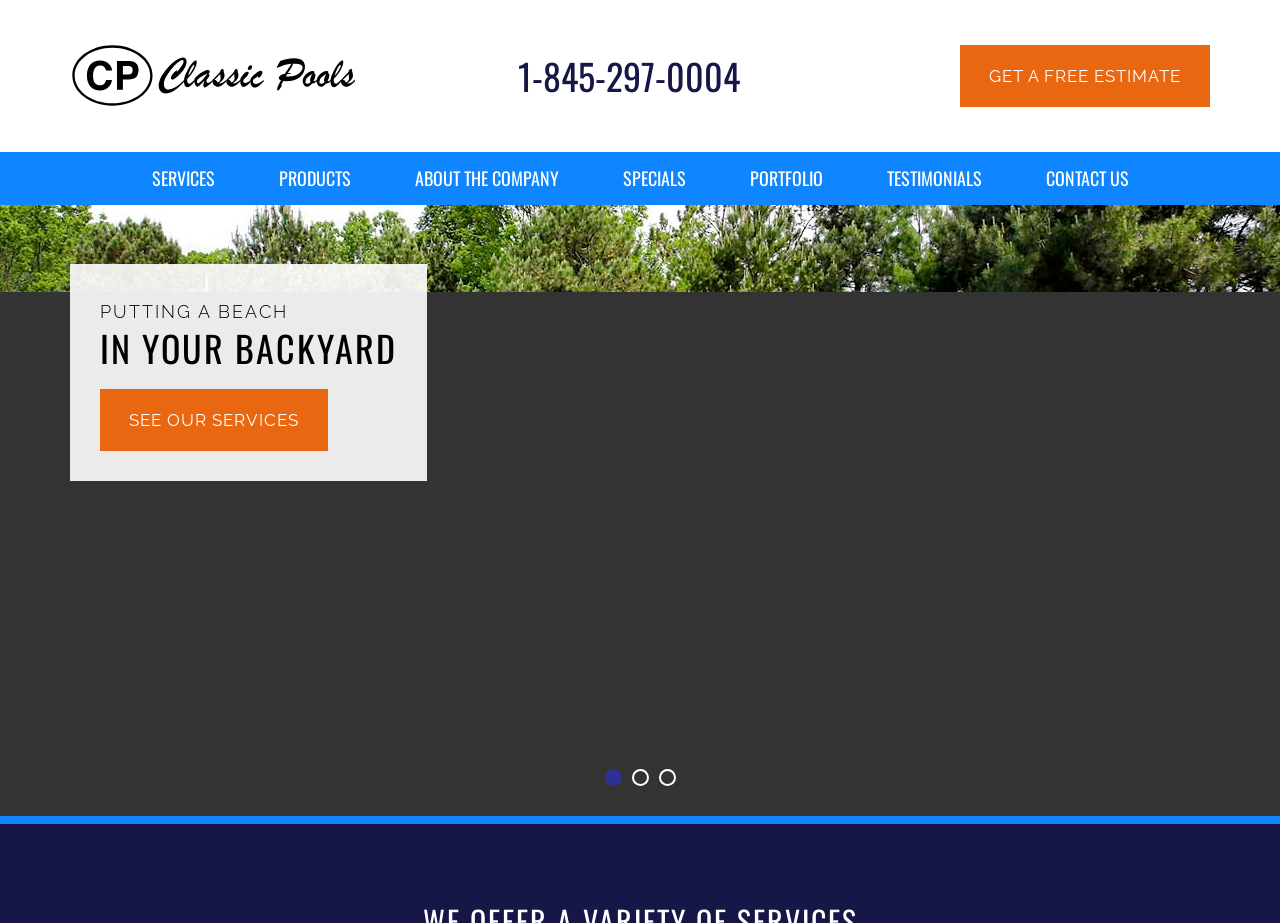Explain the webpage in detail, including its primary components.

The webpage is about Classic Pools, a company that provides pool-related services and products. At the top, there is a header section with the company name "Classic Pools" in a logo format, accompanied by a phone number "1-845-297-0004" and a call-to-action button "GET A FREE ESTIMATE". 

Below the header, there is a navigation menu with seven links: "SERVICES", "PRODUCTS", "ABOUT THE COMPANY", "SPECIALS", "PORTFOLIO", "TESTIMONIALS", and "CONTACT US". 

The main content area is divided into three sections. The first section has a heading "PUTTING A BEACH IN YOUR BACKYARD" and a link "SEE OUR SERVICES" below it. The second section has a heading "REAL PEOPLE REAL STORIES" and a link "READ TESTIMONIALS" below it. The third section has a heading "SERVICING THE HUDSON VALLEY FOR OVER 25 YEARS" and a link "LEARN ABOUT US" below it.